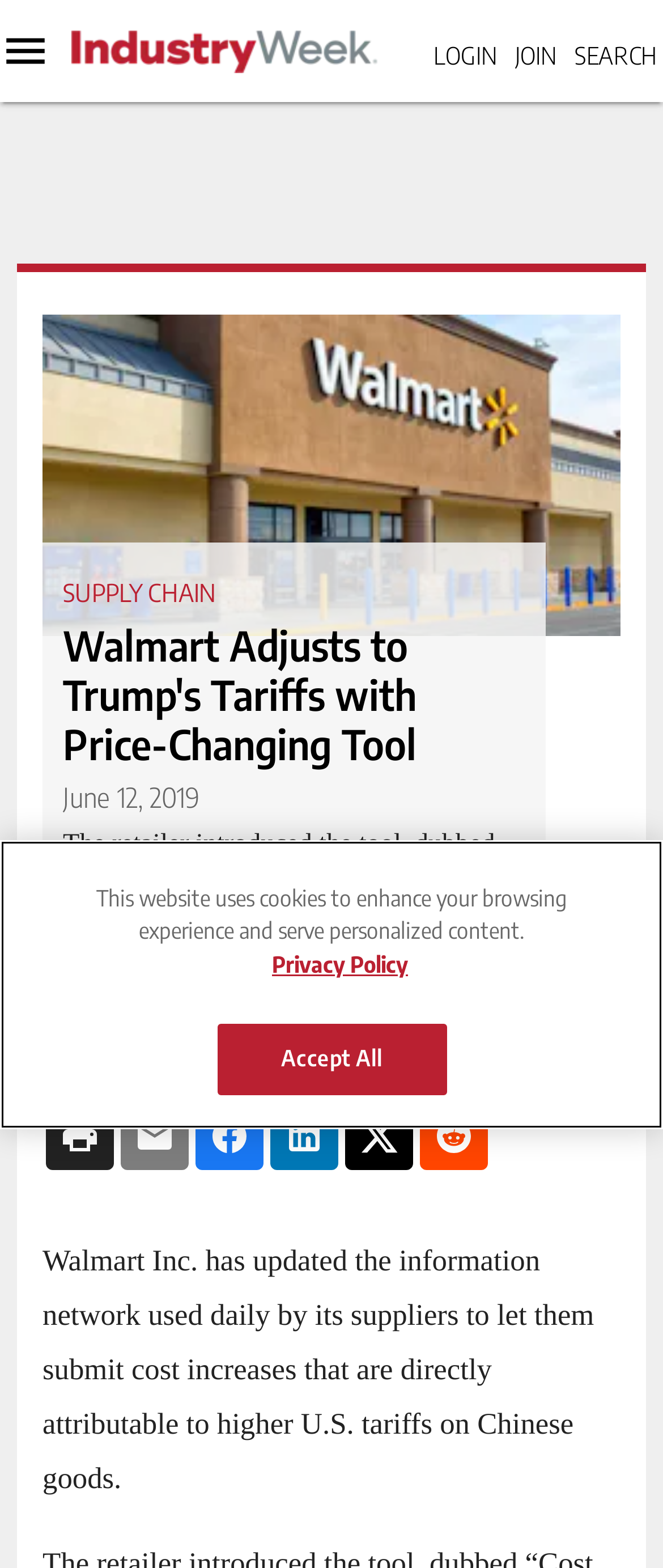Determine the bounding box coordinates of the element that should be clicked to execute the following command: "Click the LOGIN link".

[0.654, 0.025, 0.751, 0.044]